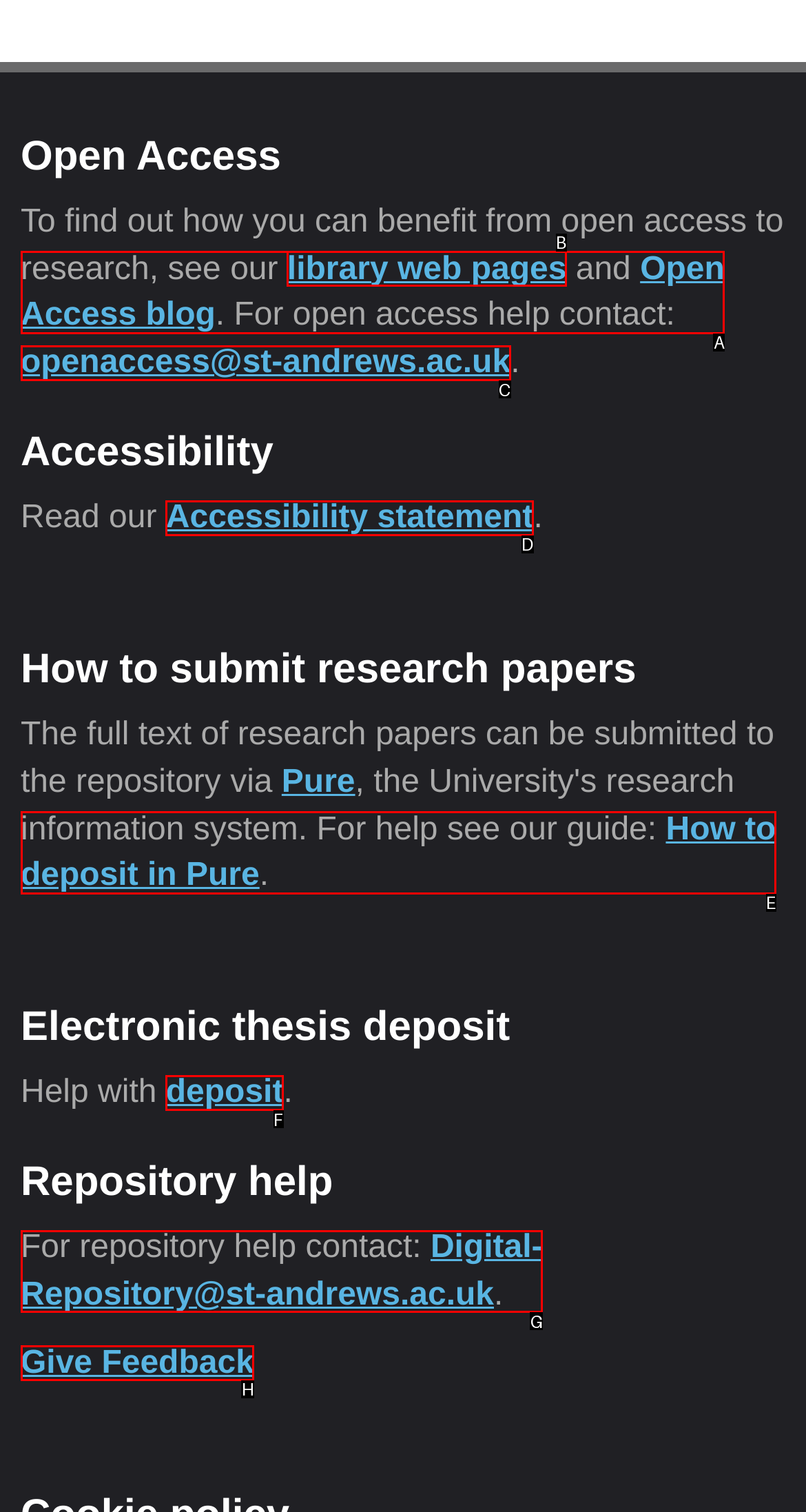Choose the option that best matches the description: How to deposit in Pure
Indicate the letter of the matching option directly.

E